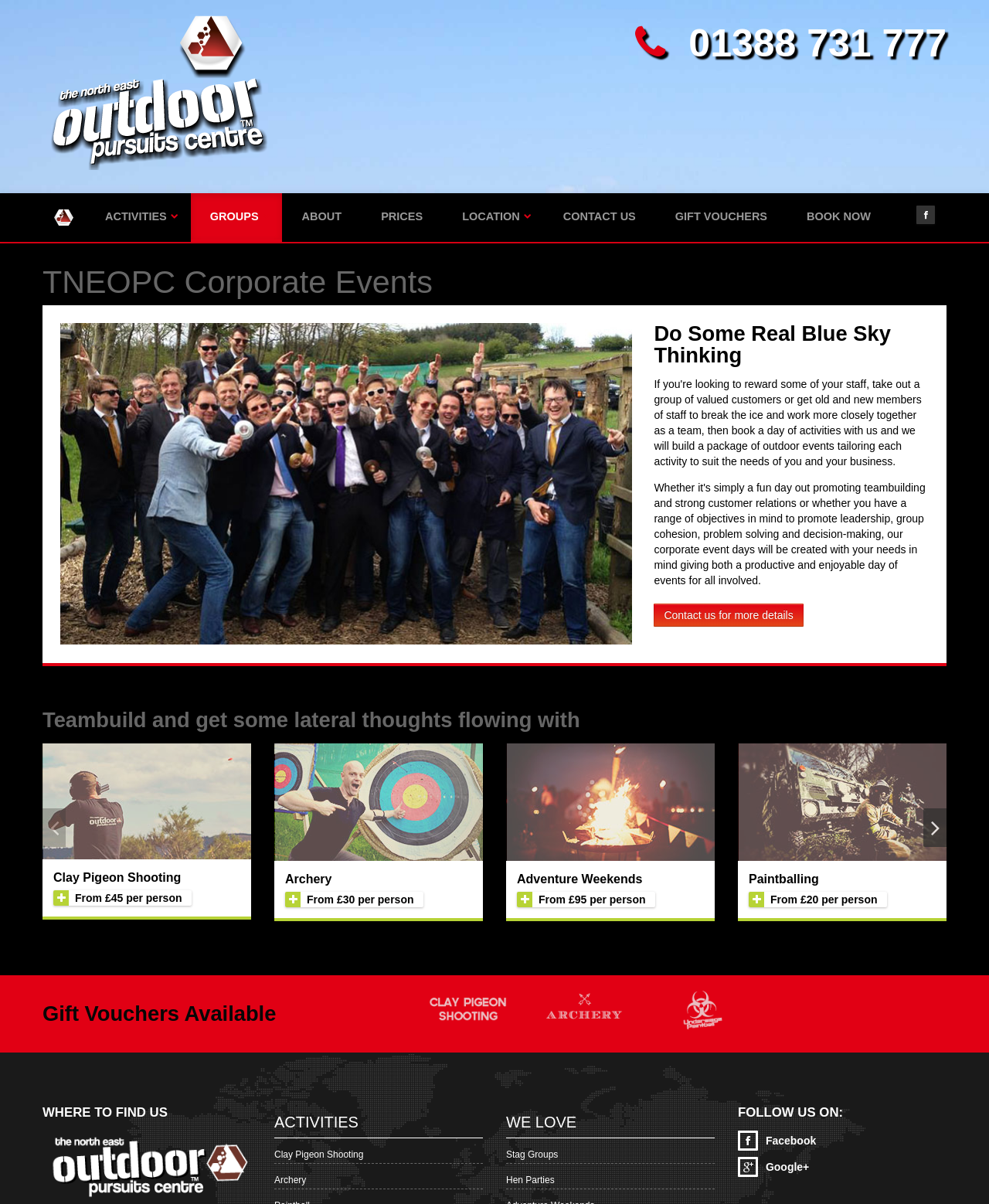Given the description of the UI element: "Paintballing", predict the bounding box coordinates in the form of [left, top, right, bottom], with each value being a float between 0 and 1.

[0.757, 0.724, 0.828, 0.735]